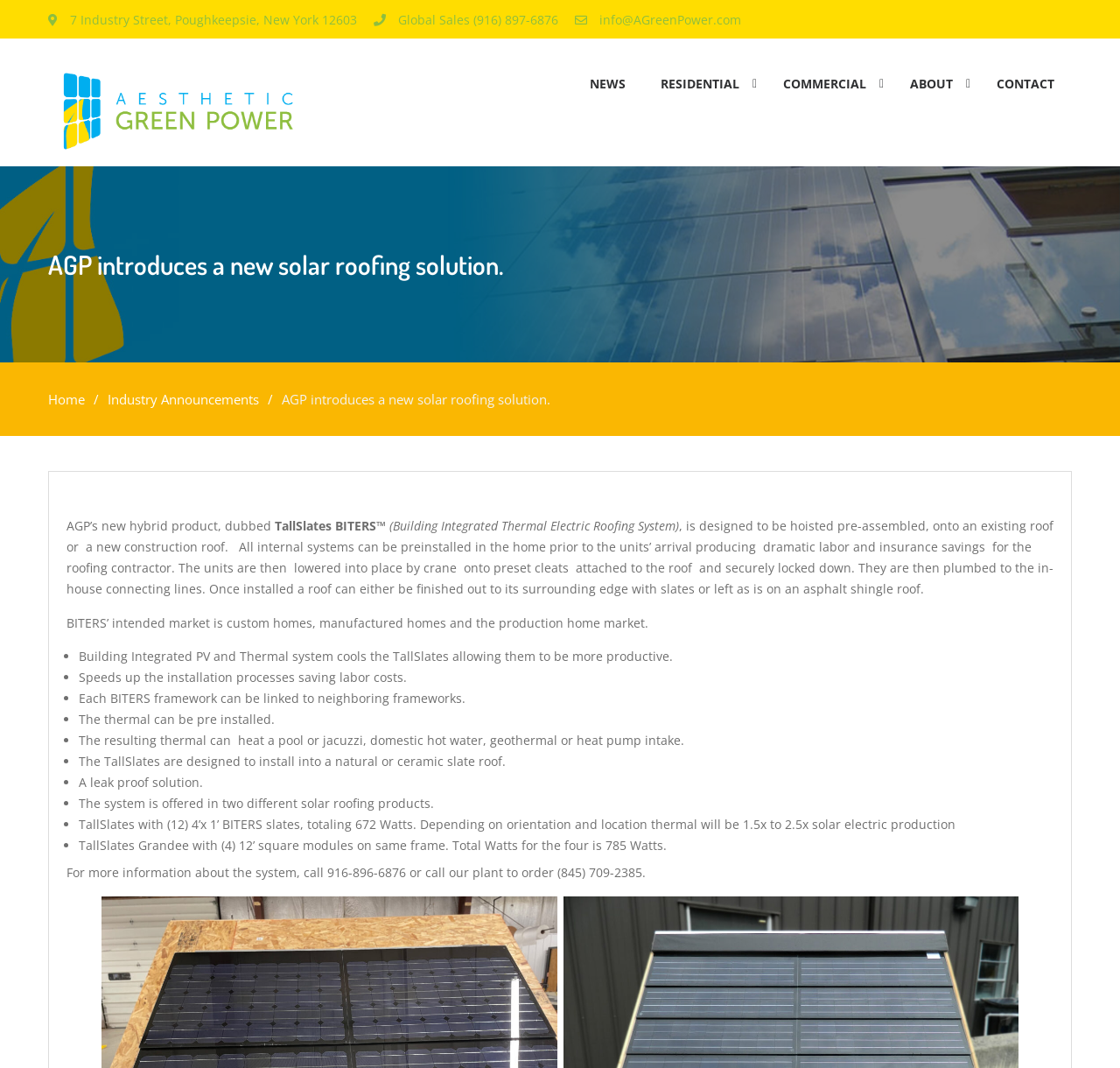Please specify the coordinates of the bounding box for the element that should be clicked to carry out this instruction: "Contact AGP via email". The coordinates must be four float numbers between 0 and 1, formatted as [left, top, right, bottom].

[0.535, 0.011, 0.662, 0.026]